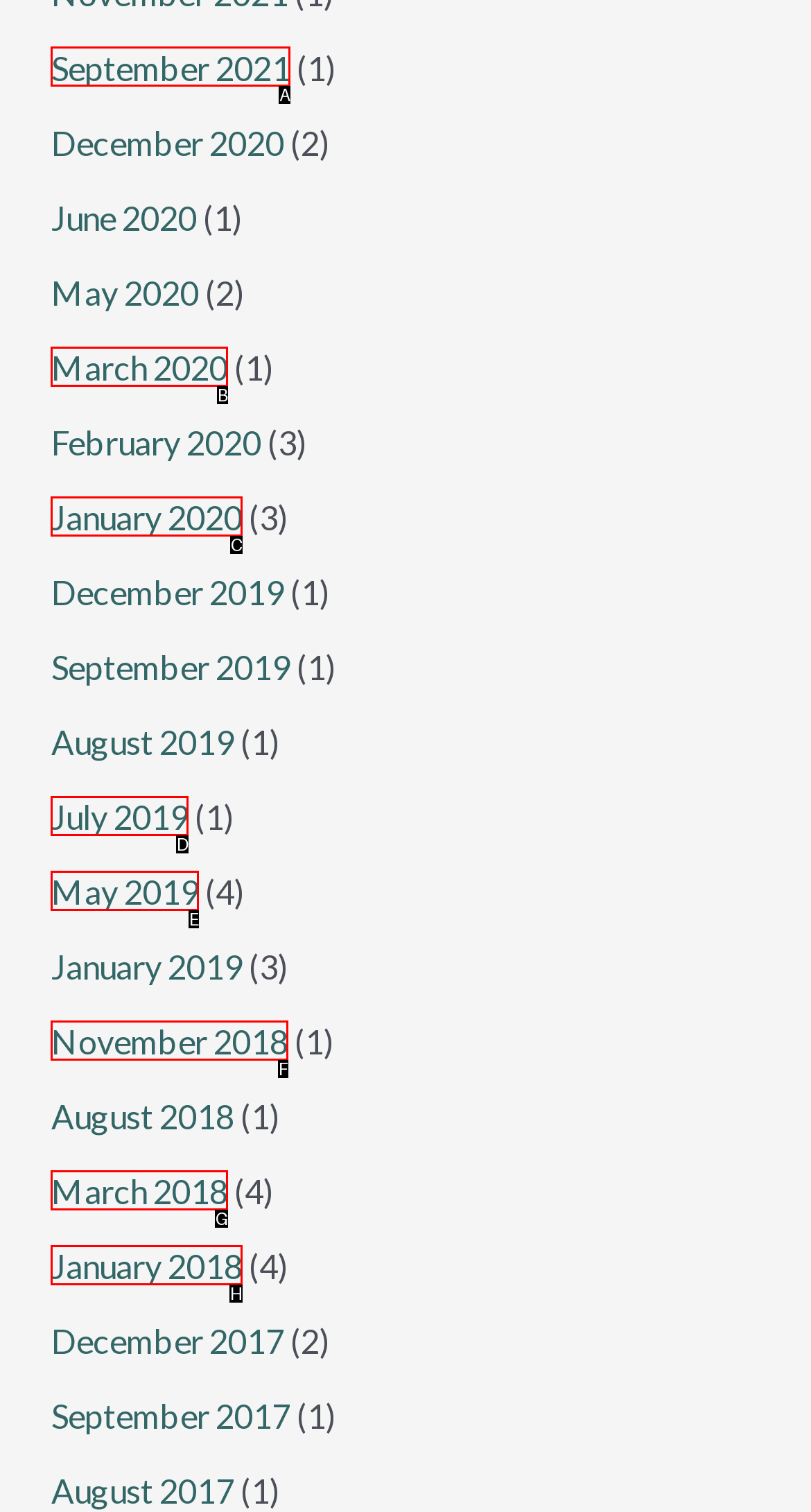Specify which UI element should be clicked to accomplish the task: Call the contact number. Answer with the letter of the correct choice.

None